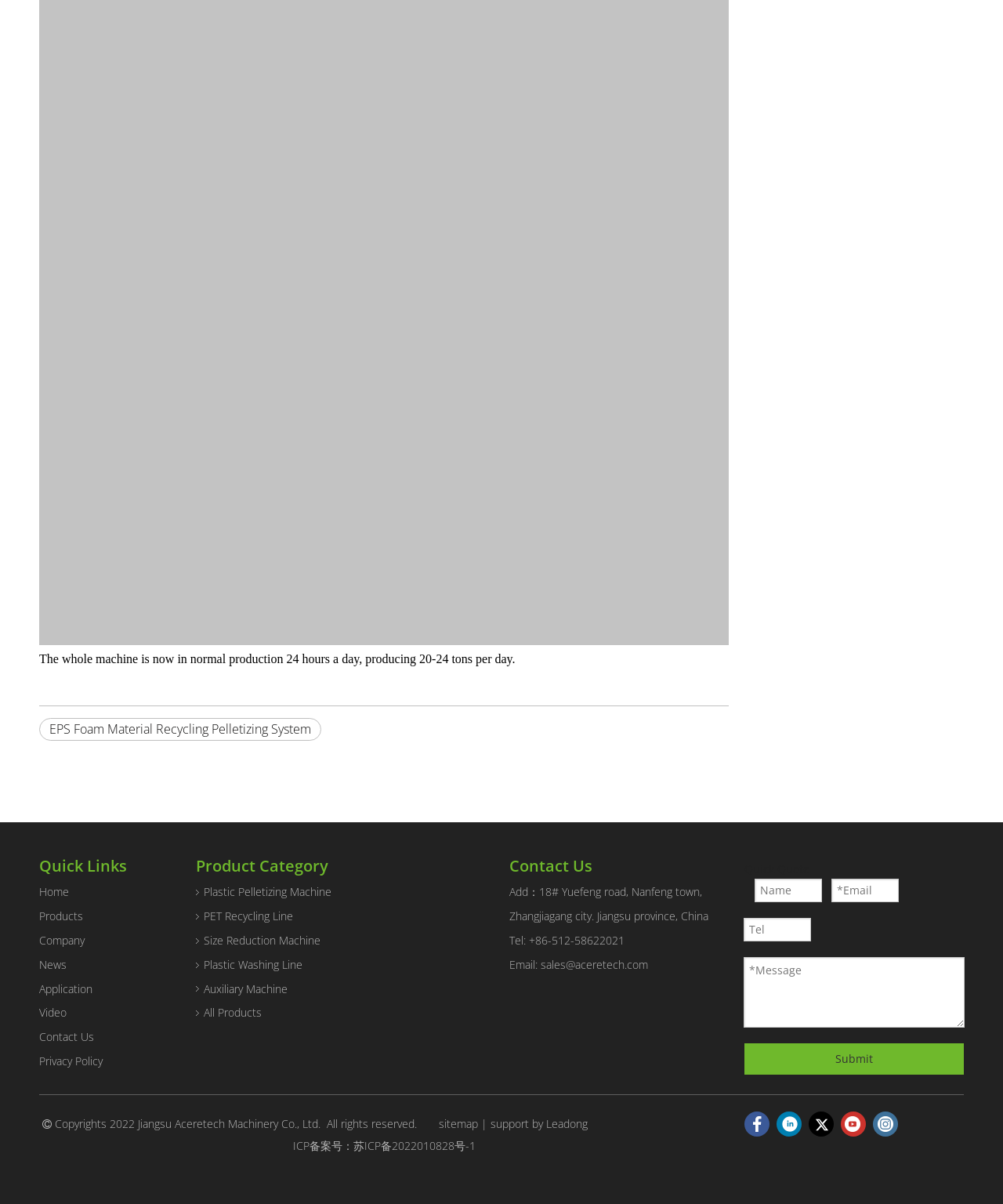Find the bounding box coordinates for the area that must be clicked to perform this action: "Click on the 'Facebook' link".

[0.742, 0.923, 0.767, 0.944]